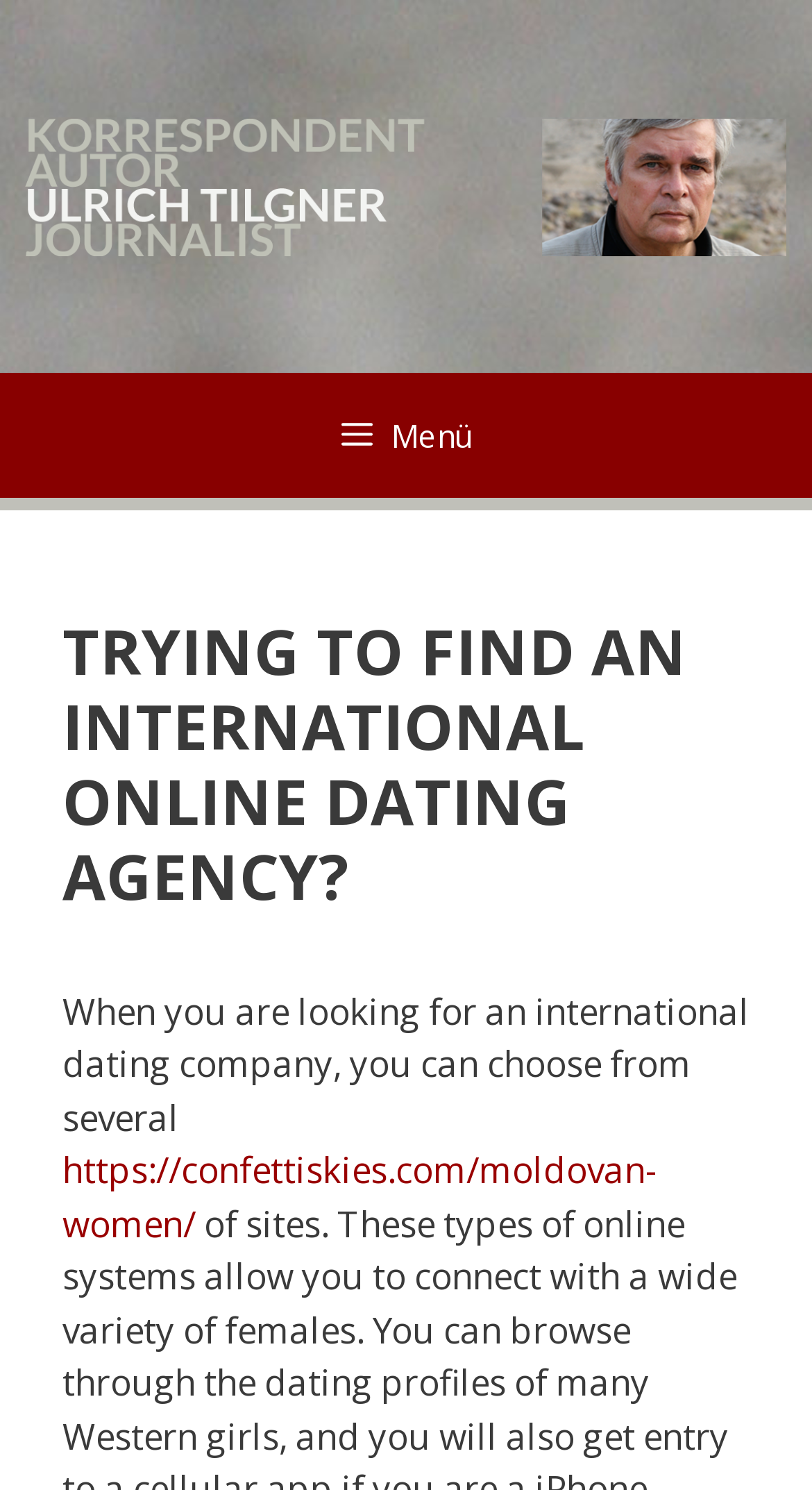Respond to the following question with a brief word or phrase:
What is the text of the first heading?

TRYING TO FIND AN INTERNATIONAL ONLINE DATING AGENCY?